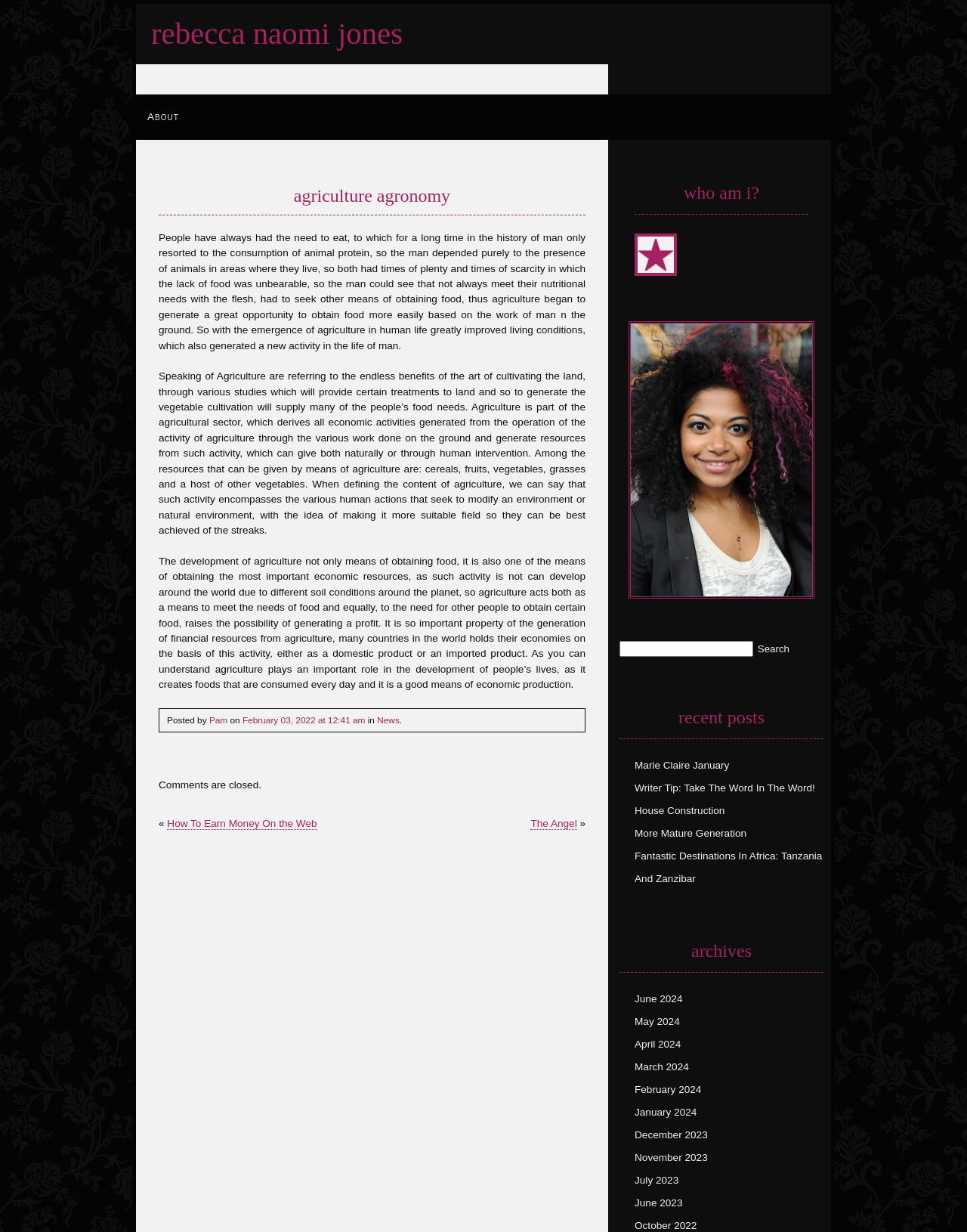What is the main topic of the webpage?
Using the image as a reference, answer the question with a short word or phrase.

Agriculture Agronomy